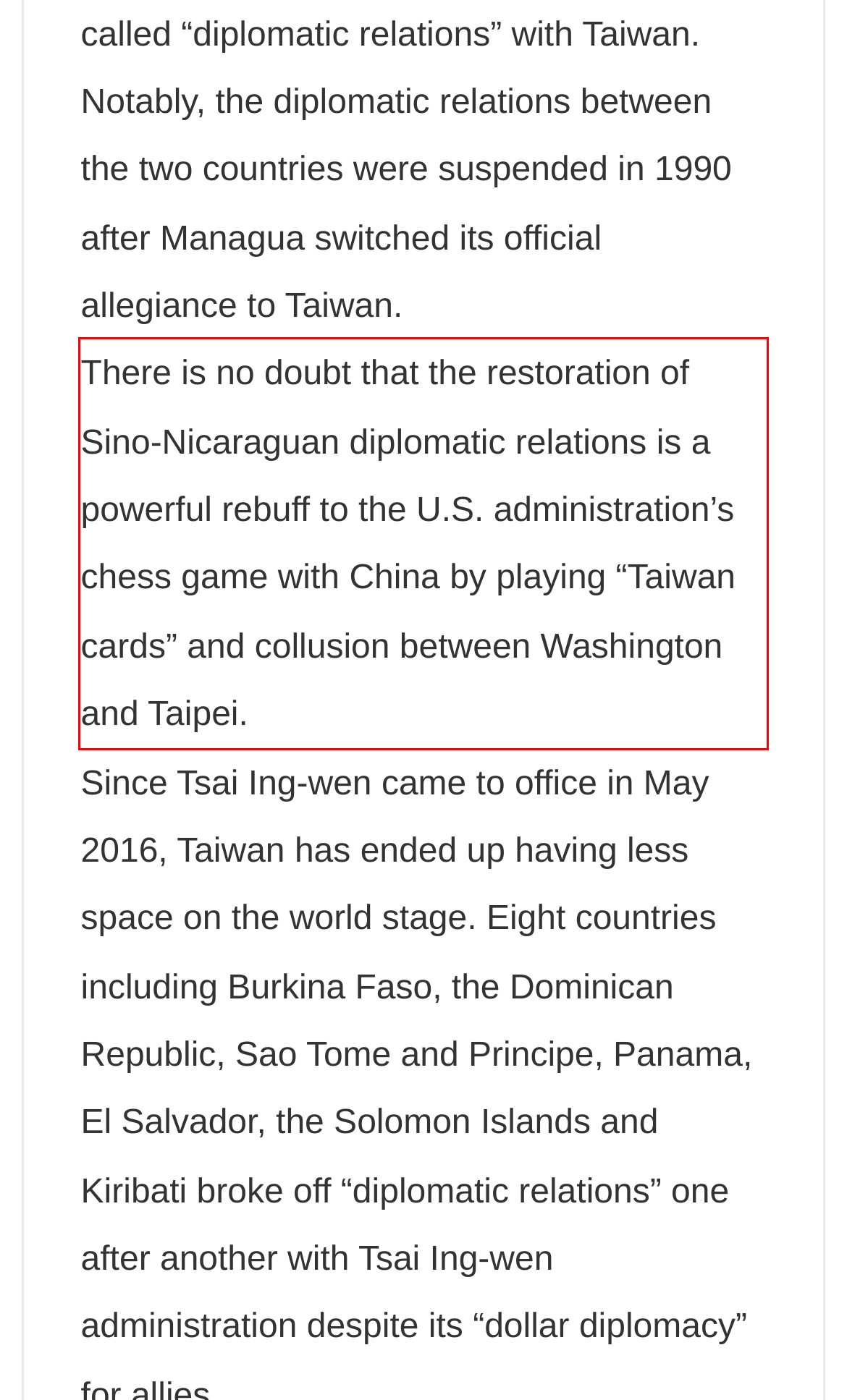Please extract the text content from the UI element enclosed by the red rectangle in the screenshot.

There is no doubt that the restoration of Sino-Nicaraguan diplomatic relations is a powerful rebuff to the U.S. administration’s chess game with China by playing “Taiwan cards” and collusion between Washington and Taipei.